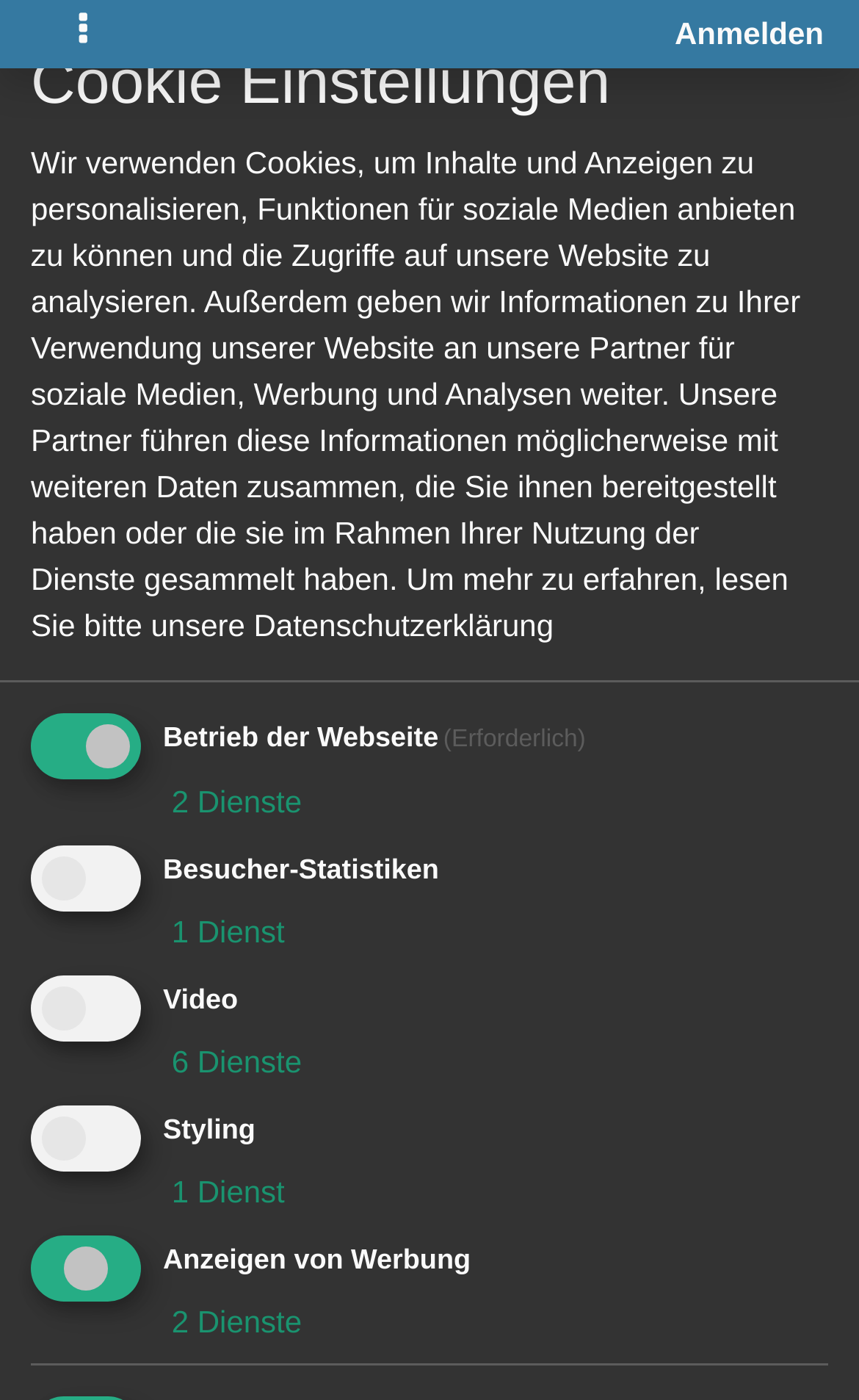Please answer the following question using a single word or phrase: 
What is the date of the post?

16.07.2019